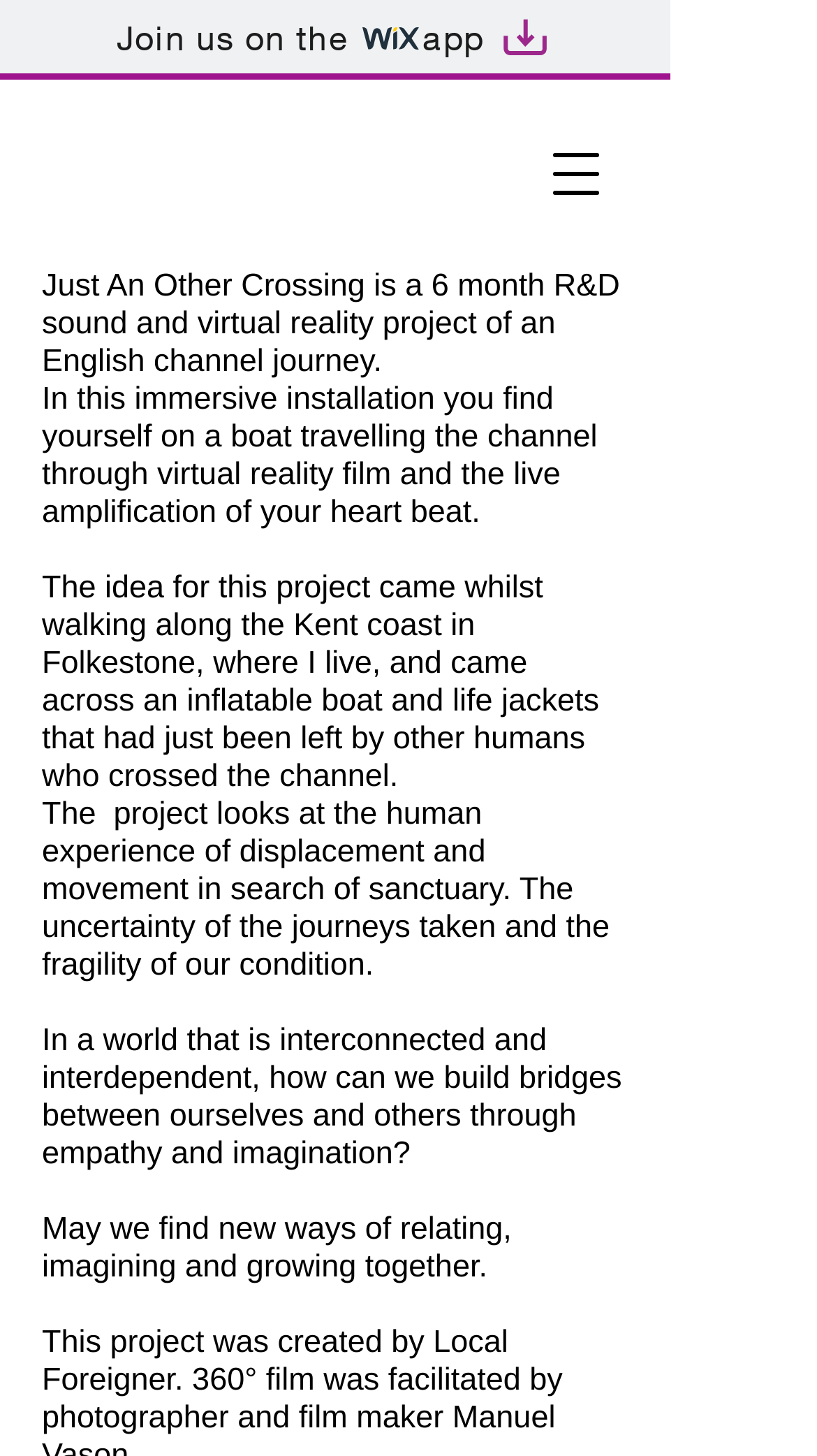With reference to the image, please provide a detailed answer to the following question: What is the inspiration behind the project?

The idea for this project came whilst walking along the Kent coast in Folkestone, where the author lives, and came across an inflatable boat and life jackets that had just been left by other humans who crossed the channel.